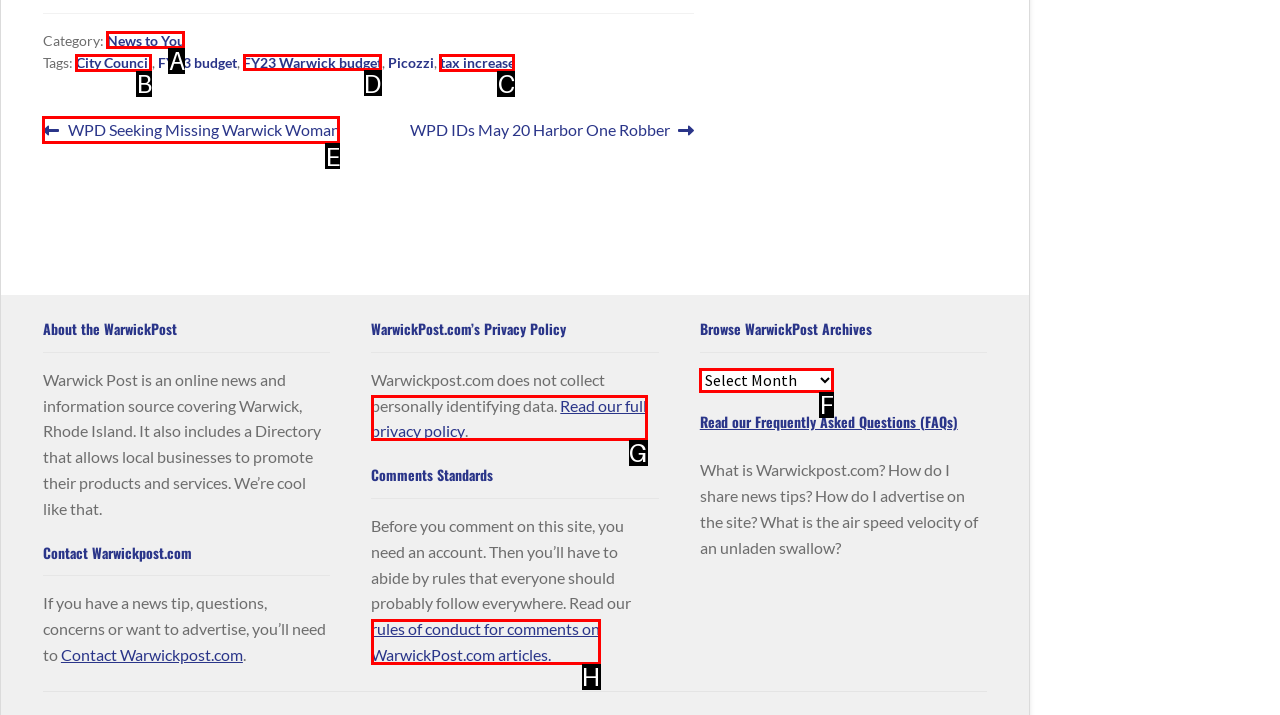For the task "Browse 'FY23 Warwick budget'", which option's letter should you click? Answer with the letter only.

D